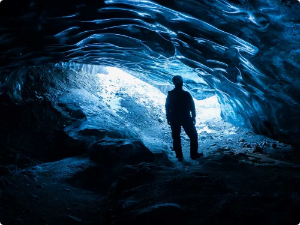Is the figure in the image alone?
Refer to the screenshot and respond with a concise word or phrase.

Yes